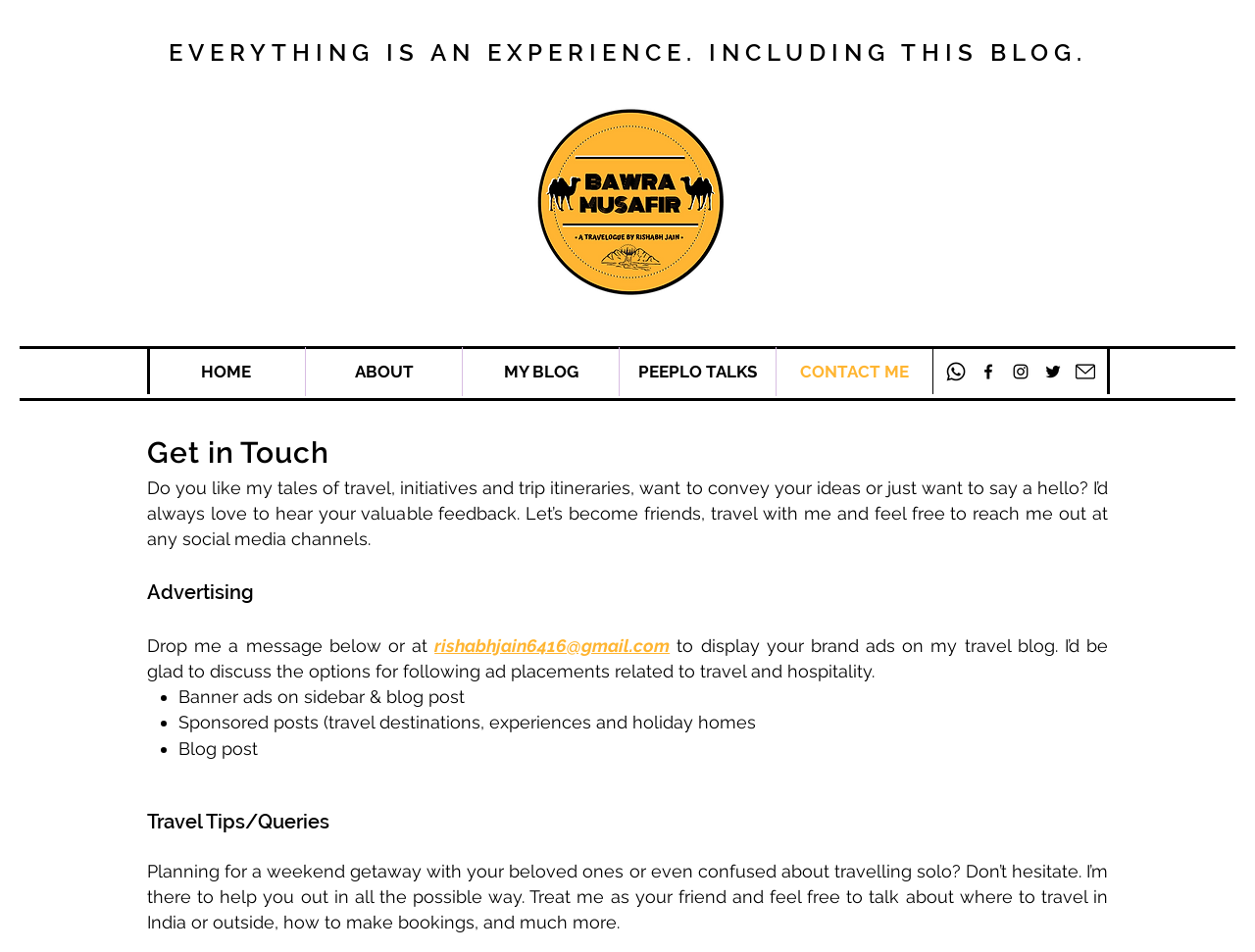Please determine the bounding box coordinates for the UI element described as: "rishabhjain6416@gmail.com".

[0.346, 0.667, 0.534, 0.689]